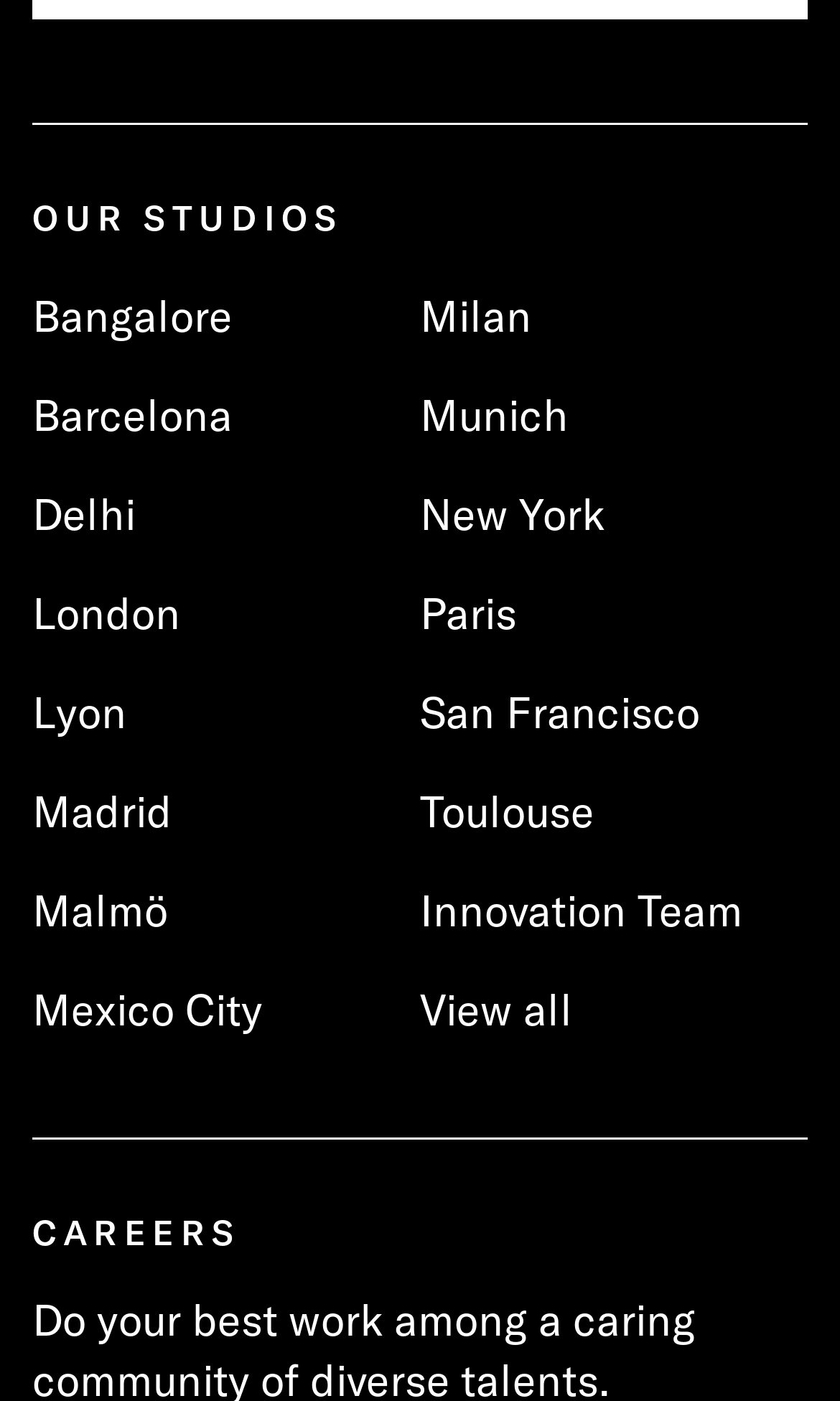How many studios are listed?
Answer with a single word or phrase, using the screenshot for reference.

18